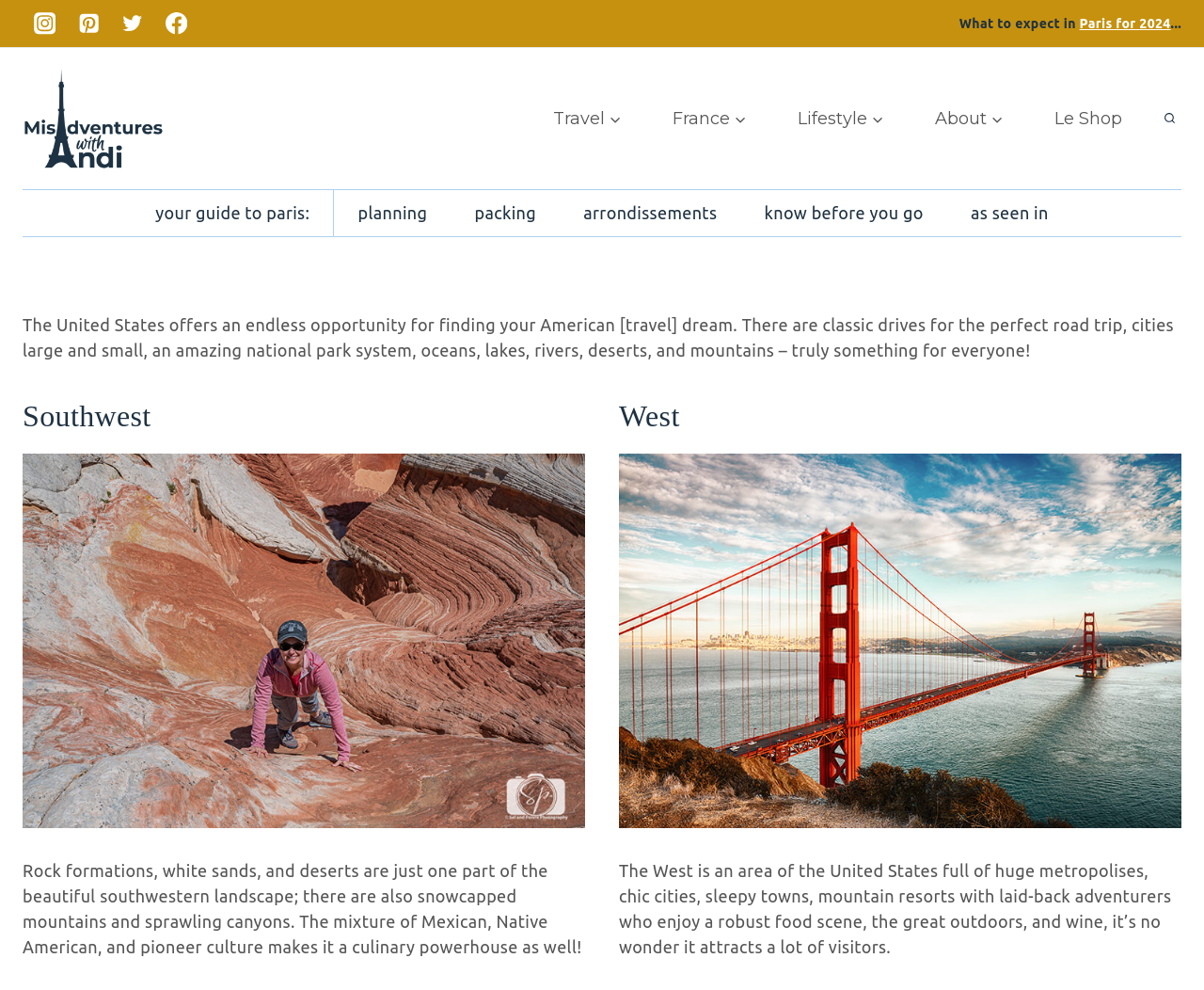How many social media links are at the top?
Give a comprehensive and detailed explanation for the question.

I counted the number of social media links at the top of the webpage, which are Instagram, Pinterest, Twitter, and Facebook, and found that there are 4 links.